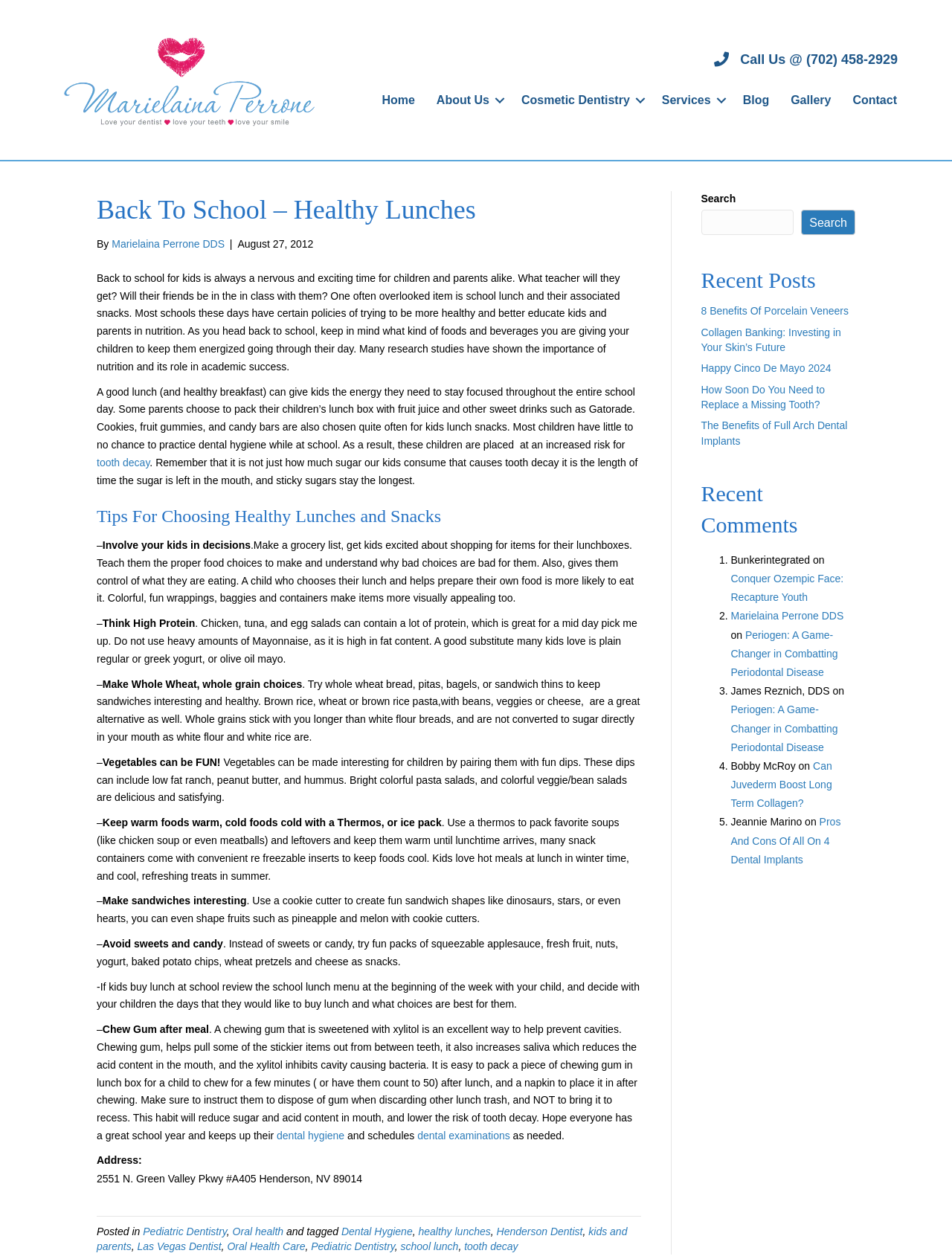Generate a thorough caption that explains the contents of the webpage.

This webpage is about a Las Vegas cosmetic dentist, Marielaina Perrone DDS. At the top left corner, there is a logo of the dentist's office, accompanied by a link to the homepage. On the top right corner, there is a call-to-action link to contact the dentist, along with a phone number. Below the logo, there is a navigation menu with links to various sections of the website, including Home, About Us, Cosmetic Dentistry, Services, Blog, Gallery, and Contact.

The main content of the webpage is an article titled "Back To School - Healthy Lunches" written by Marielaina Perrone DDS. The article discusses the importance of healthy lunches for kids and provides tips for parents to choose healthy lunch options. The article is divided into several sections, each with a heading and a brief description. There are also links to related topics, such as tooth decay and dental hygiene, scattered throughout the article.

At the bottom of the webpage, there is a section with the dentist's address and contact information. There are also links to related categories, such as Pediatric Dentistry, Oral Health, and Healthy Lunches.

On the right side of the webpage, there is a search bar where users can search for specific topics or keywords.